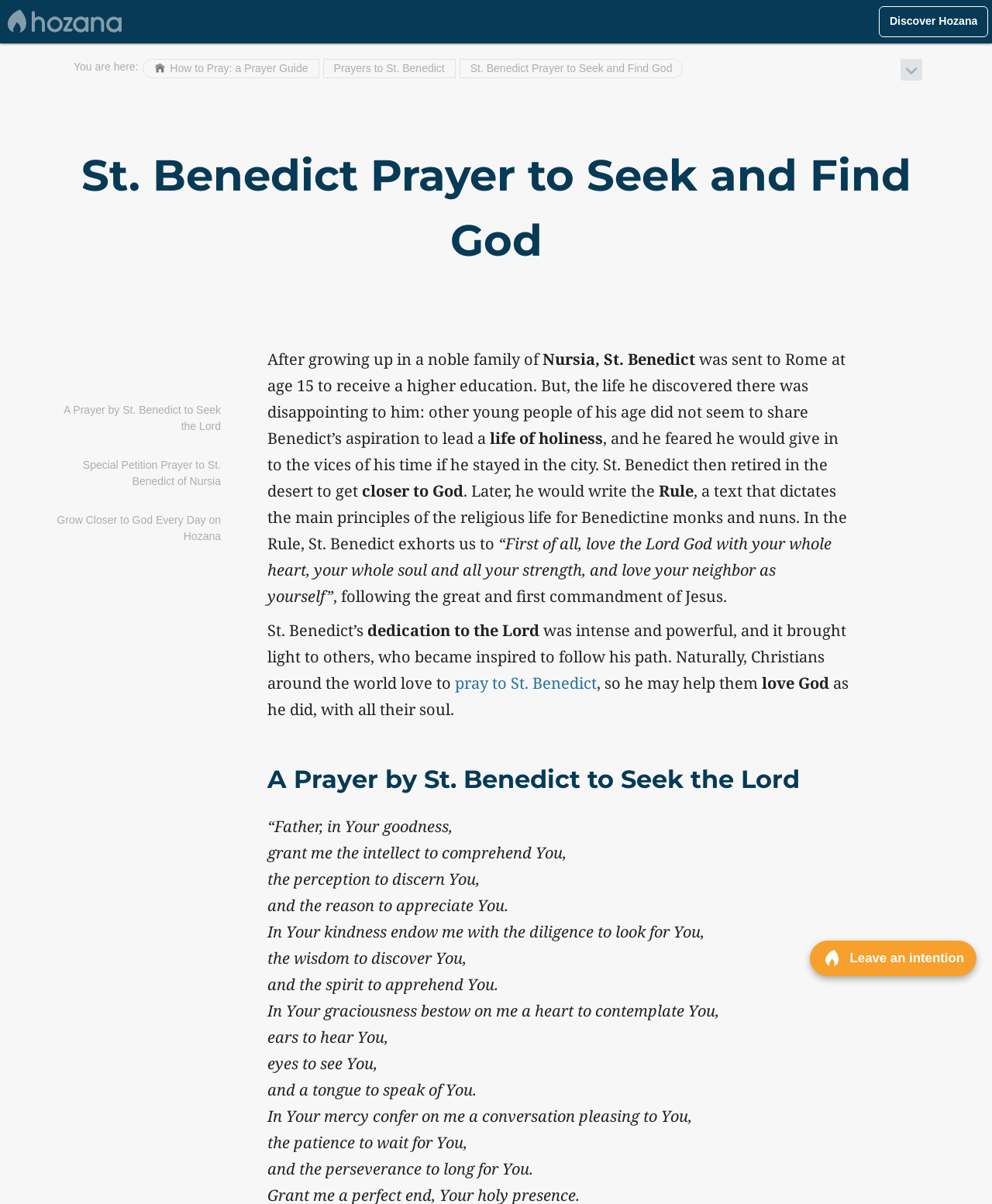Please determine the bounding box coordinates of the element's region to click for the following instruction: "pray to St. Benedict".

[0.459, 0.559, 0.602, 0.576]